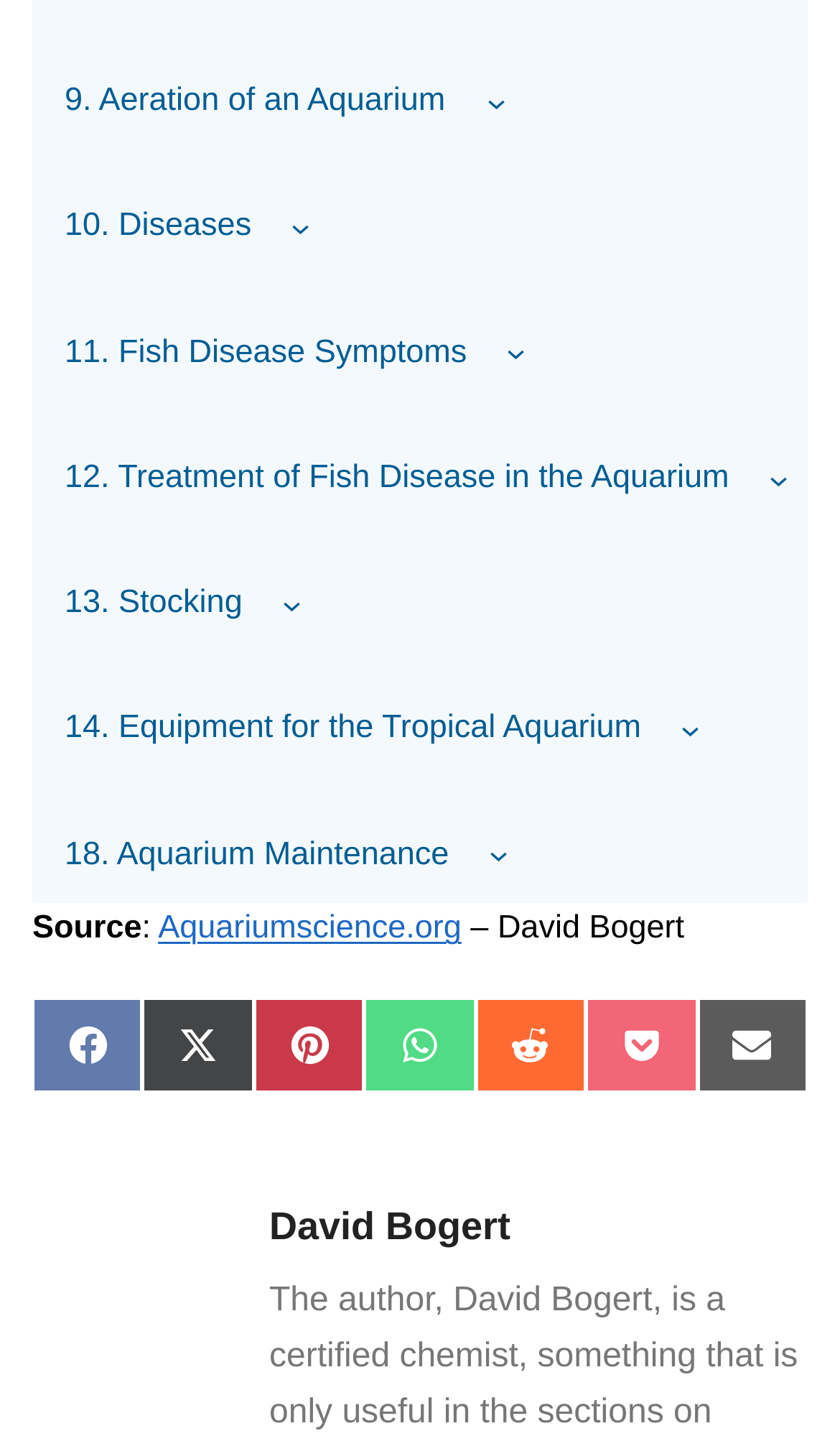How many social media platforms are available for sharing?
Provide a one-word or short-phrase answer based on the image.

7